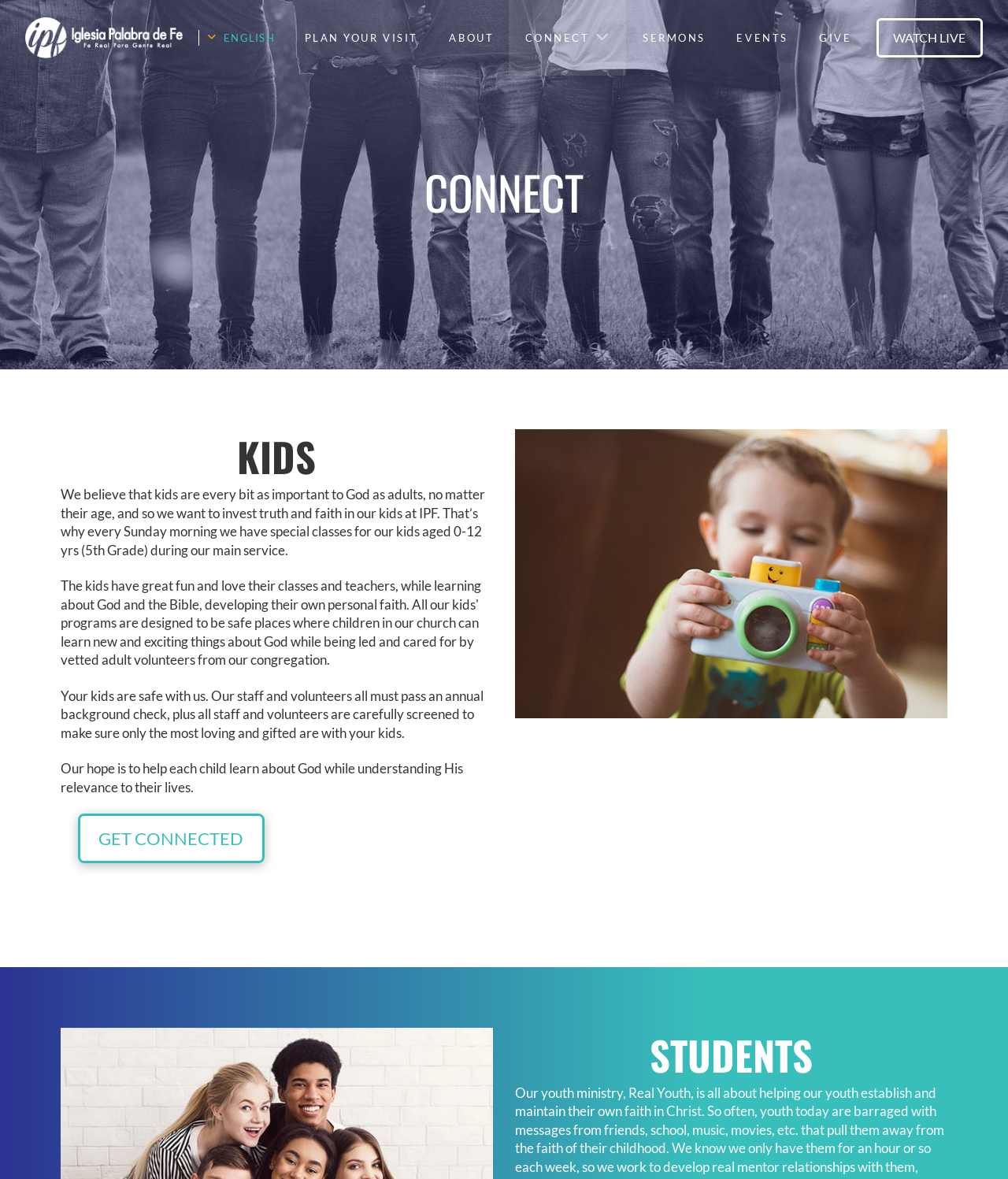Can you specify the bounding box coordinates for the region that should be clicked to fulfill this instruction: "Watch live".

[0.869, 0.015, 0.975, 0.049]